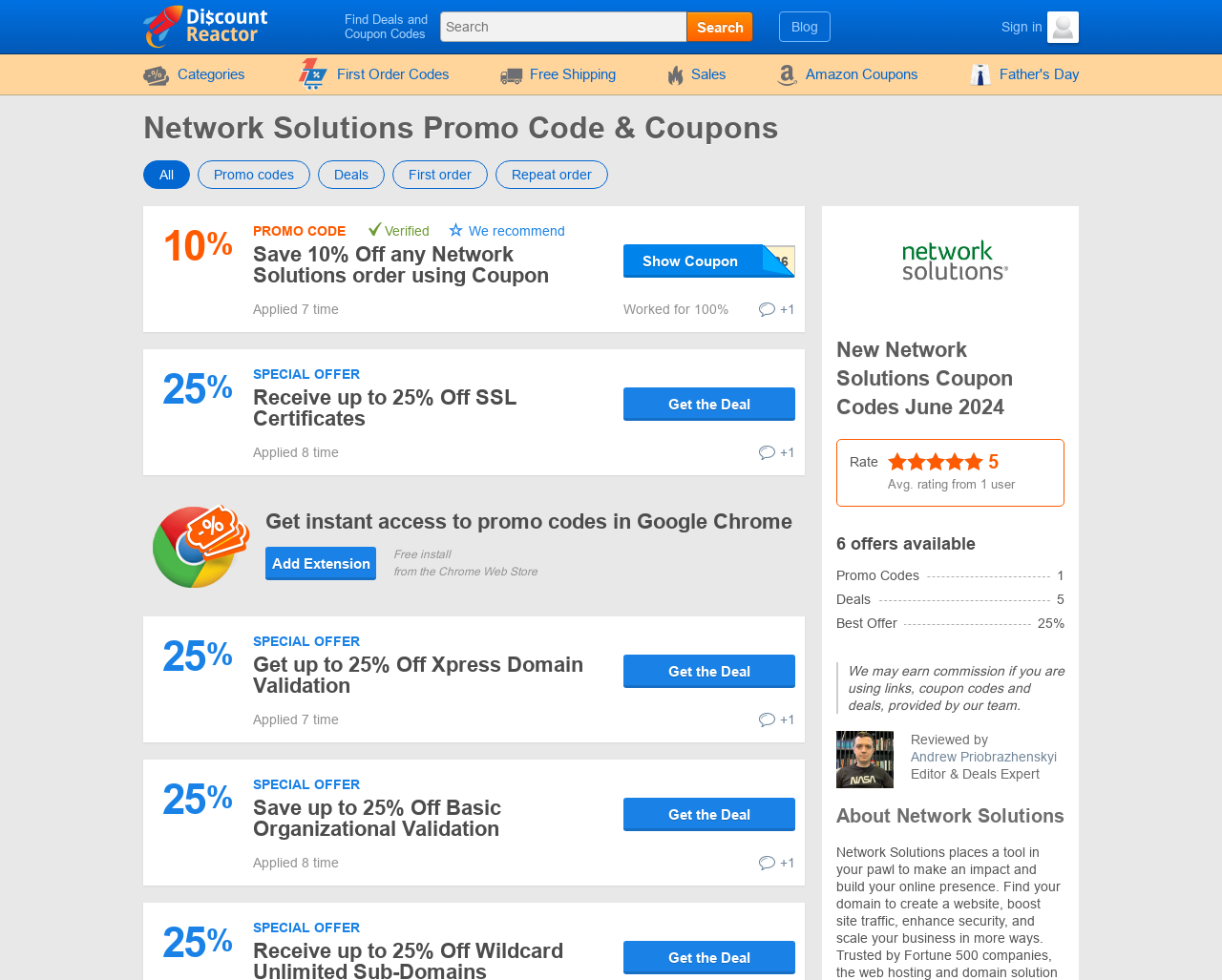What is the percentage off mentioned in the first promo code?
Please respond to the question with a detailed and thorough explanation.

I looked at the first promo code and found the text '10%' and 'PROMO CODE' nearby. This suggests that the first promo code offers a 10% discount.